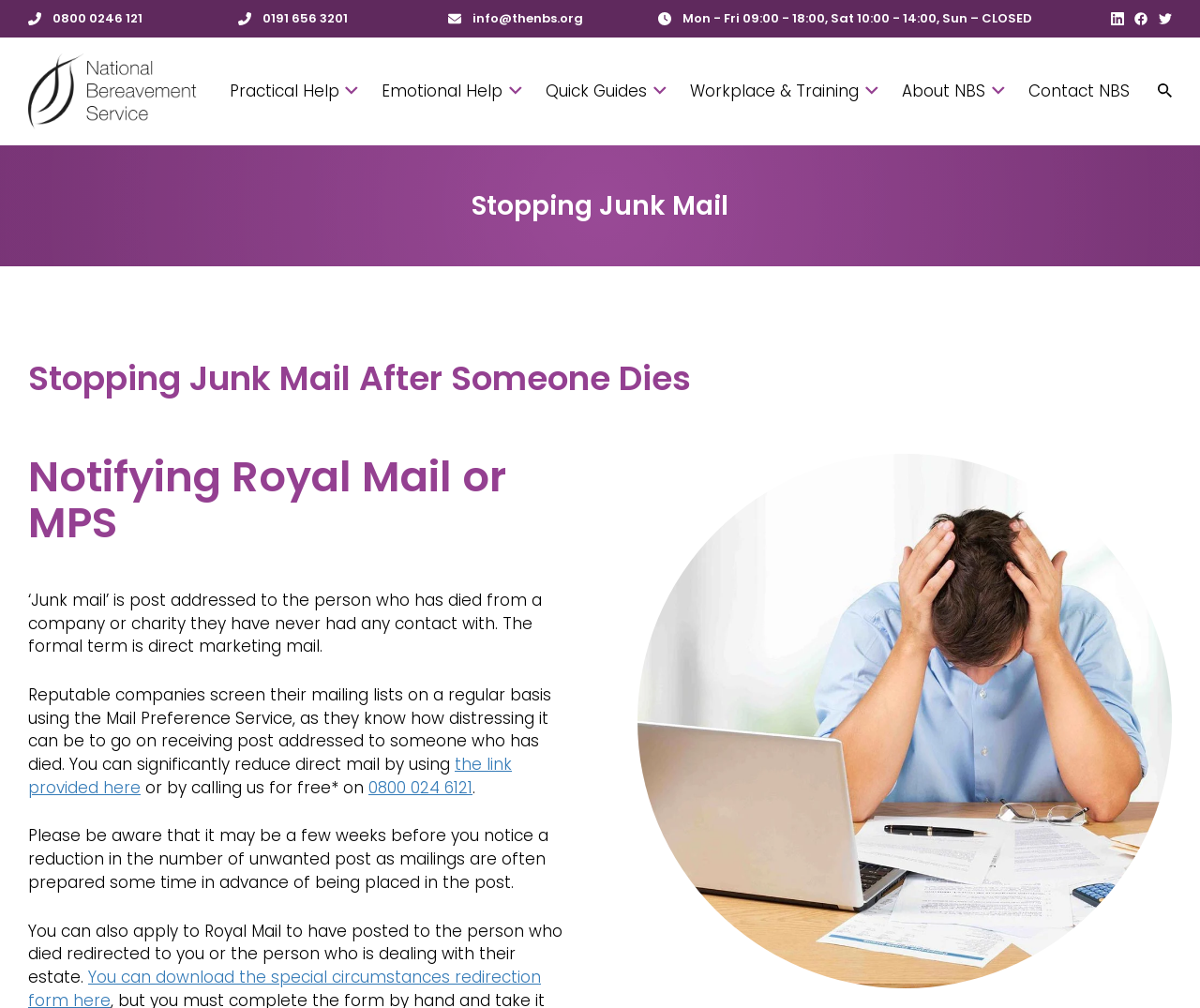Answer the following query with a single word or phrase:
What is the phone number to call for free to reduce junk mail?

0800 024 6121